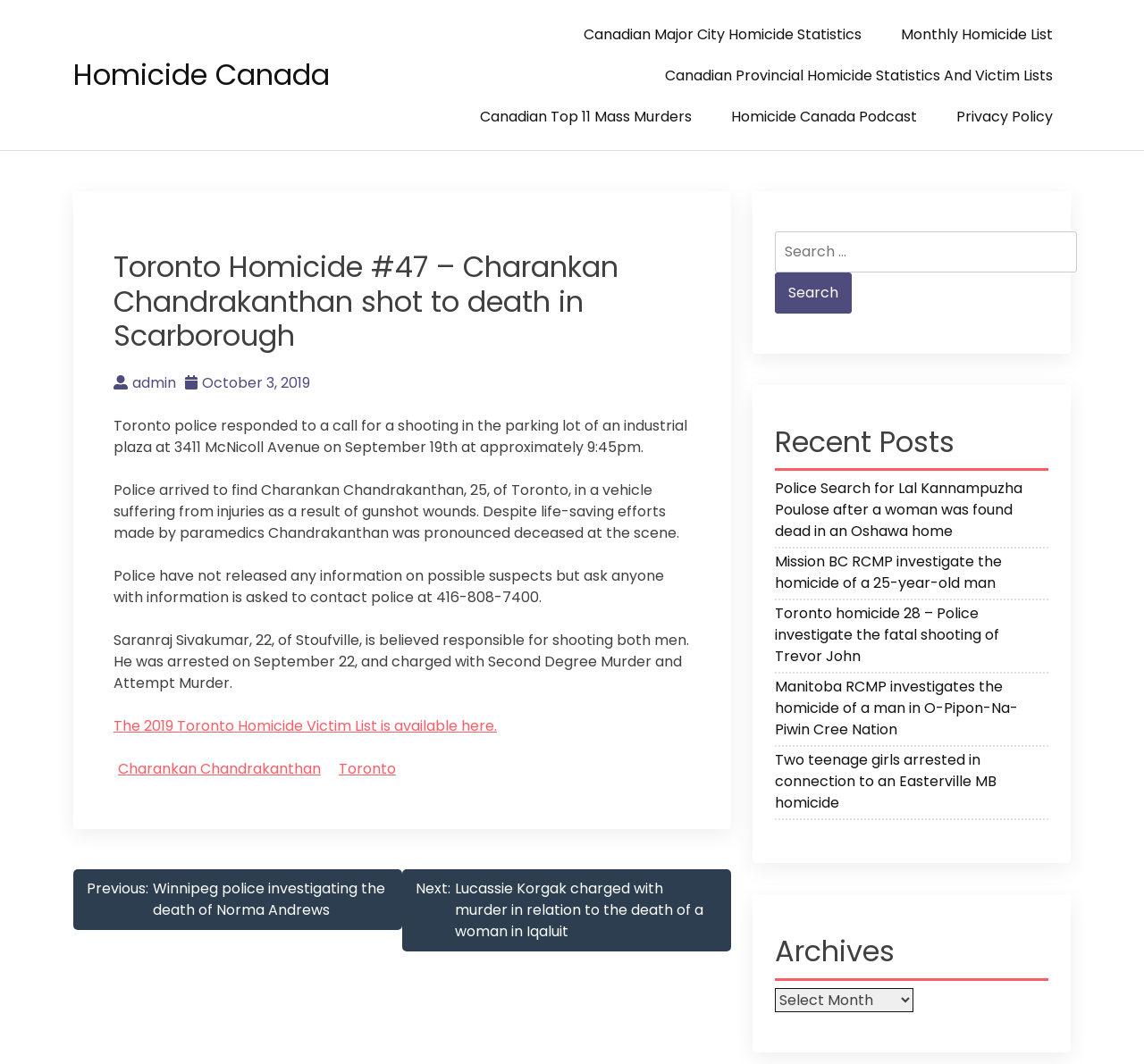Determine the bounding box coordinates for the clickable element to execute this instruction: "Go to Homicide Canada". Provide the coordinates as four float numbers between 0 and 1, i.e., [left, top, right, bottom].

[0.064, 0.051, 0.288, 0.089]